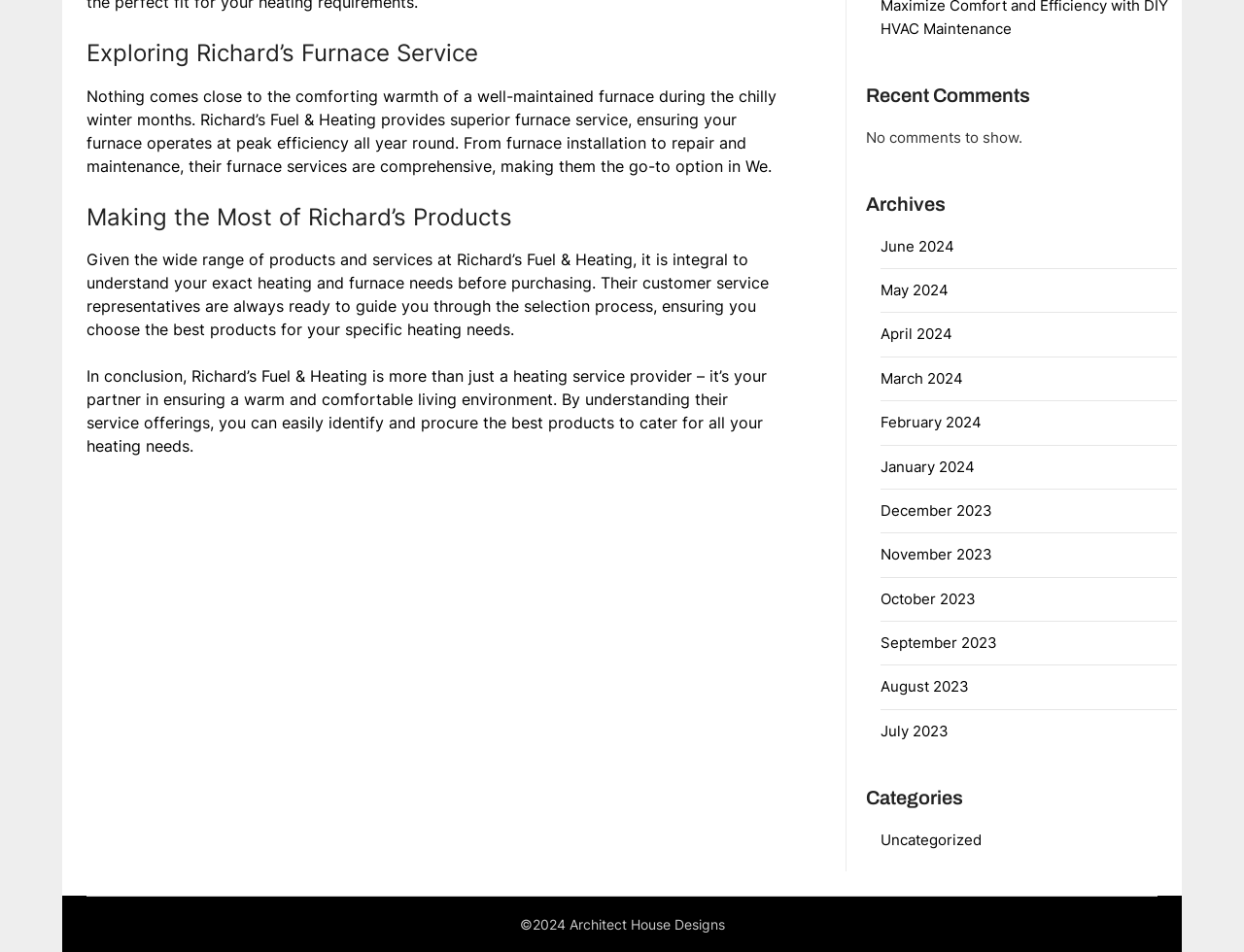Using the description "Uncategorized", locate and provide the bounding box of the UI element.

[0.708, 0.872, 0.789, 0.891]